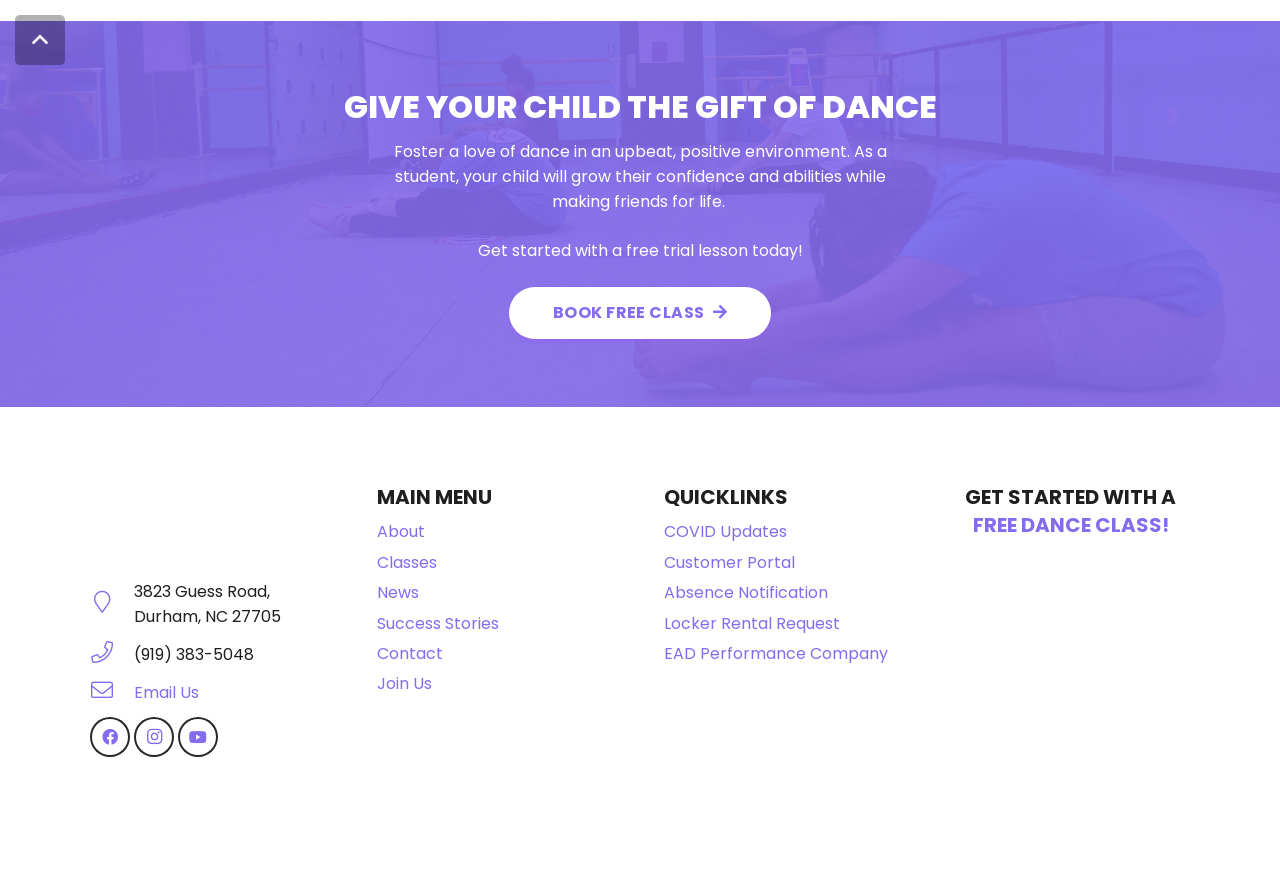Can you determine the bounding box coordinates of the area that needs to be clicked to fulfill the following instruction: "Get contact information"?

[0.07, 0.734, 0.104, 0.764]